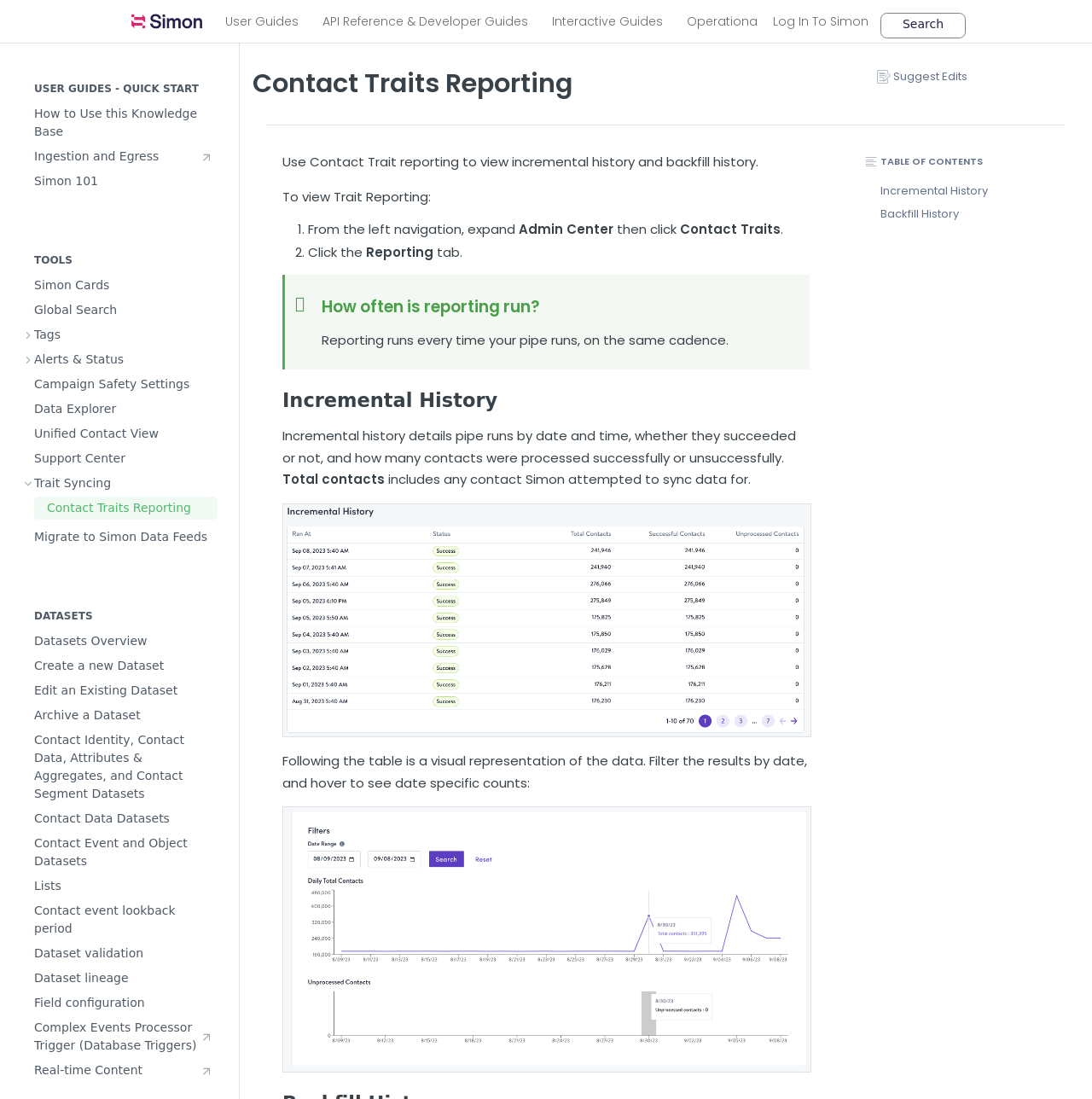Create an elaborate caption for the webpage.

The webpage is a documentation page for Contact Traits Reporting, with a focus on providing guidance on how to use the feature. At the top of the page, there are several links to other guides and resources, including Legacy Guides, User Guides, API Reference & Developer Guides, Interactive Guides, Operational Status, and Release Notes. 

Below these links, there is a search bar and a button to log in to Simon. The main content of the page is divided into several sections, with headings such as "USER GUIDES - QUICK START", "TOOLS", and "DATASETS". 

Under "USER GUIDES - QUICK START", there are links to various guides, including "How to Use this Knowledge Base", "Ingestion and Egress", and "Simon 101". 

The "TOOLS" section contains links to various tools, including Simon Cards, Global Search, and Campaign Safety Settings. 

The "DATASETS" section provides links to information on datasets, including creating and editing datasets, archiving datasets, and understanding different types of datasets. 

In the main content area, there is a brief introduction to Contact Traits Reporting, explaining that it allows users to view incremental history and backfill history. The page then provides step-by-step instructions on how to access Trait Reporting, with numbered list items and accompanying text. 

Below the instructions, there is a section that answers the question "How often is reporting run?" and provides additional information on incremental history, including a table and a visual representation of the data. 

Finally, at the bottom of the page, there is a table of contents with links to other sections of the page, including Incremental History and Backfill History.